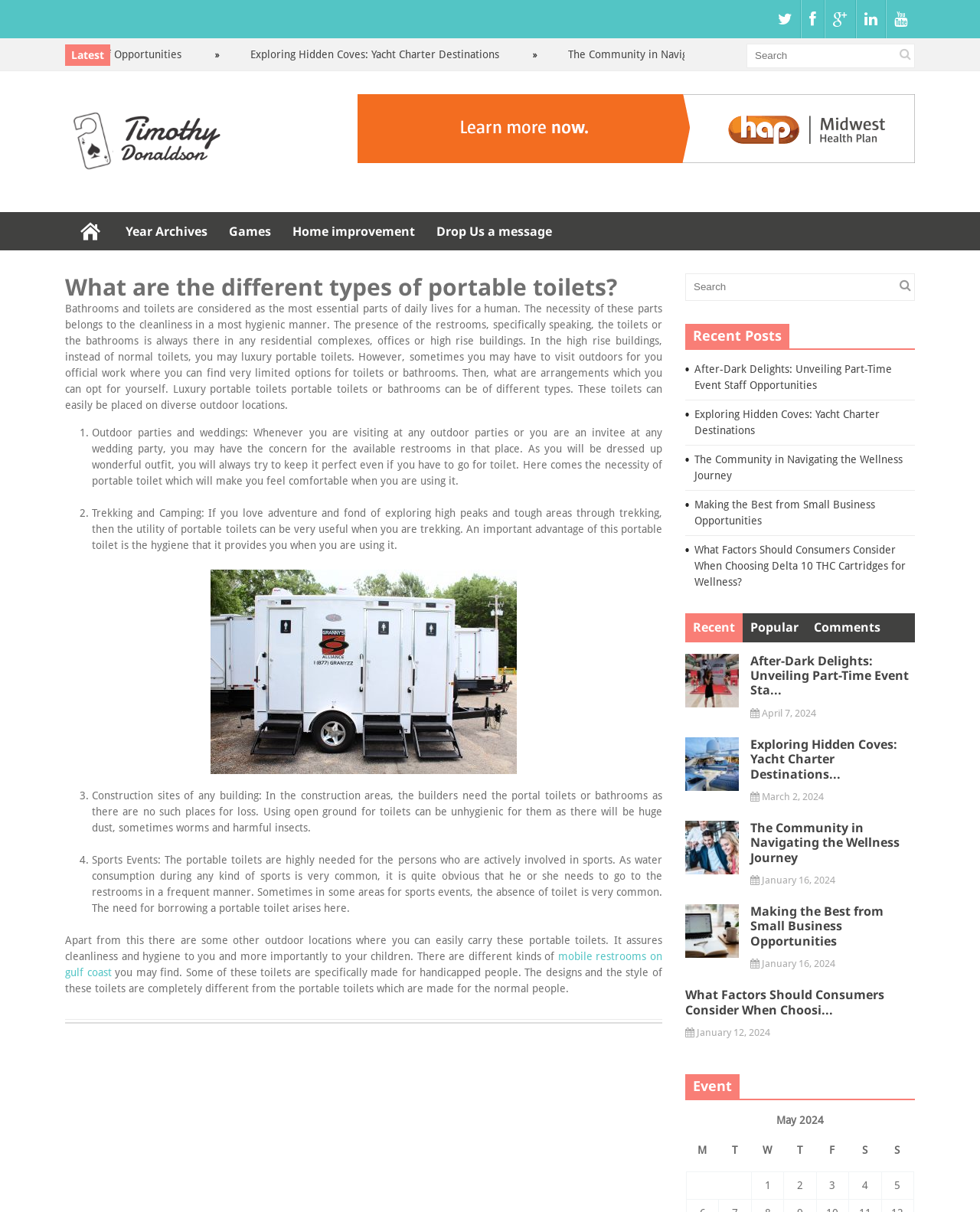What is the purpose of portable toilets in construction sites?
Please craft a detailed and exhaustive response to the question.

According to the webpage, portable toilets are needed in construction sites because using open ground for toilets can be unhygienic for the builders, and portable toilets provide a hygienic solution.